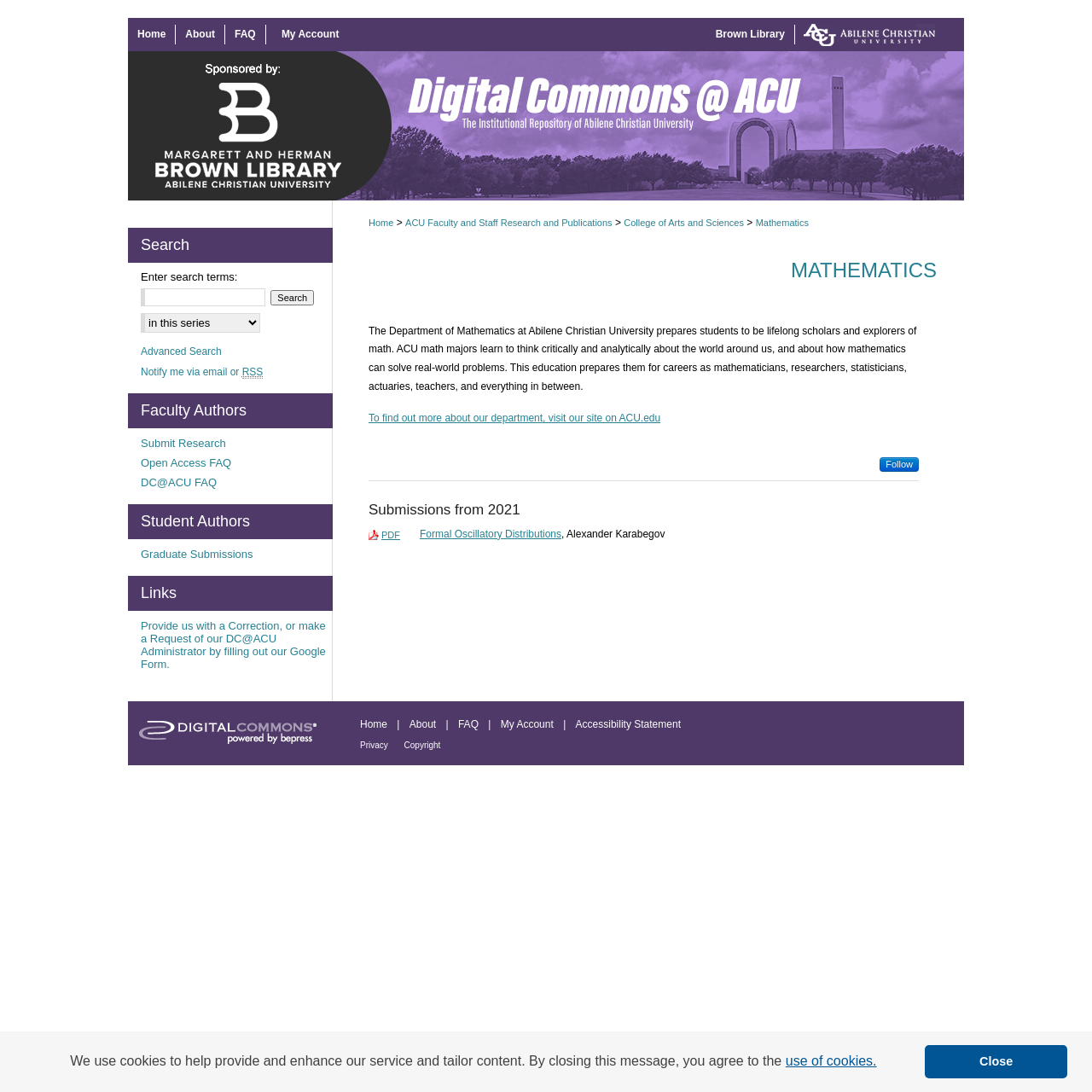Determine the bounding box coordinates for the clickable element required to fulfill the instruction: "Visit the 'Home' page". Provide the coordinates as four float numbers between 0 and 1, i.e., [left, top, right, bottom].

[0.117, 0.023, 0.161, 0.041]